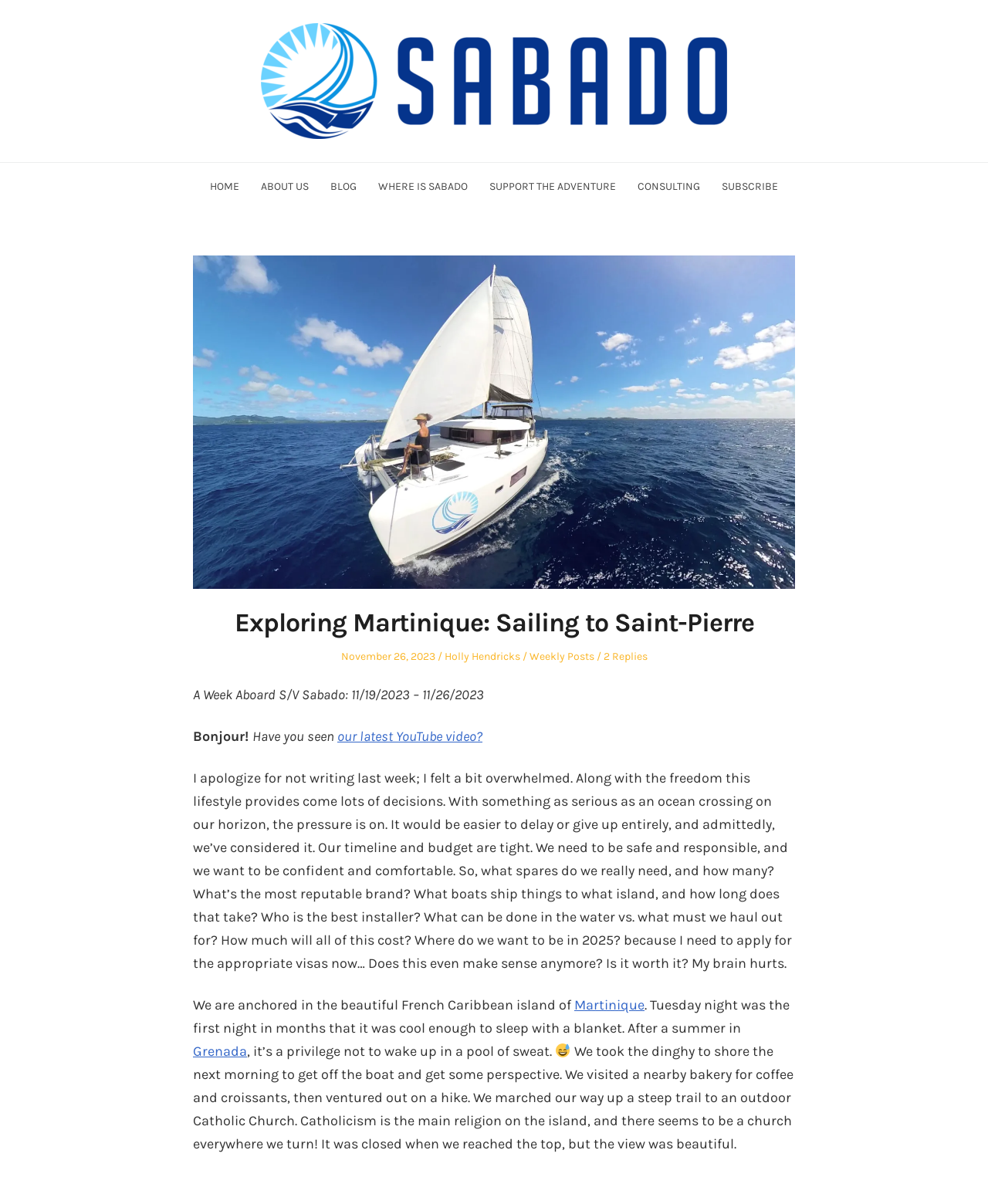Examine the image and give a thorough answer to the following question:
Where is the sailing vessel currently anchored?

The text 'We are anchored in the beautiful French Caribbean island of' is followed by a link 'Martinique', indicating that the sailing vessel is currently anchored in Martinique.